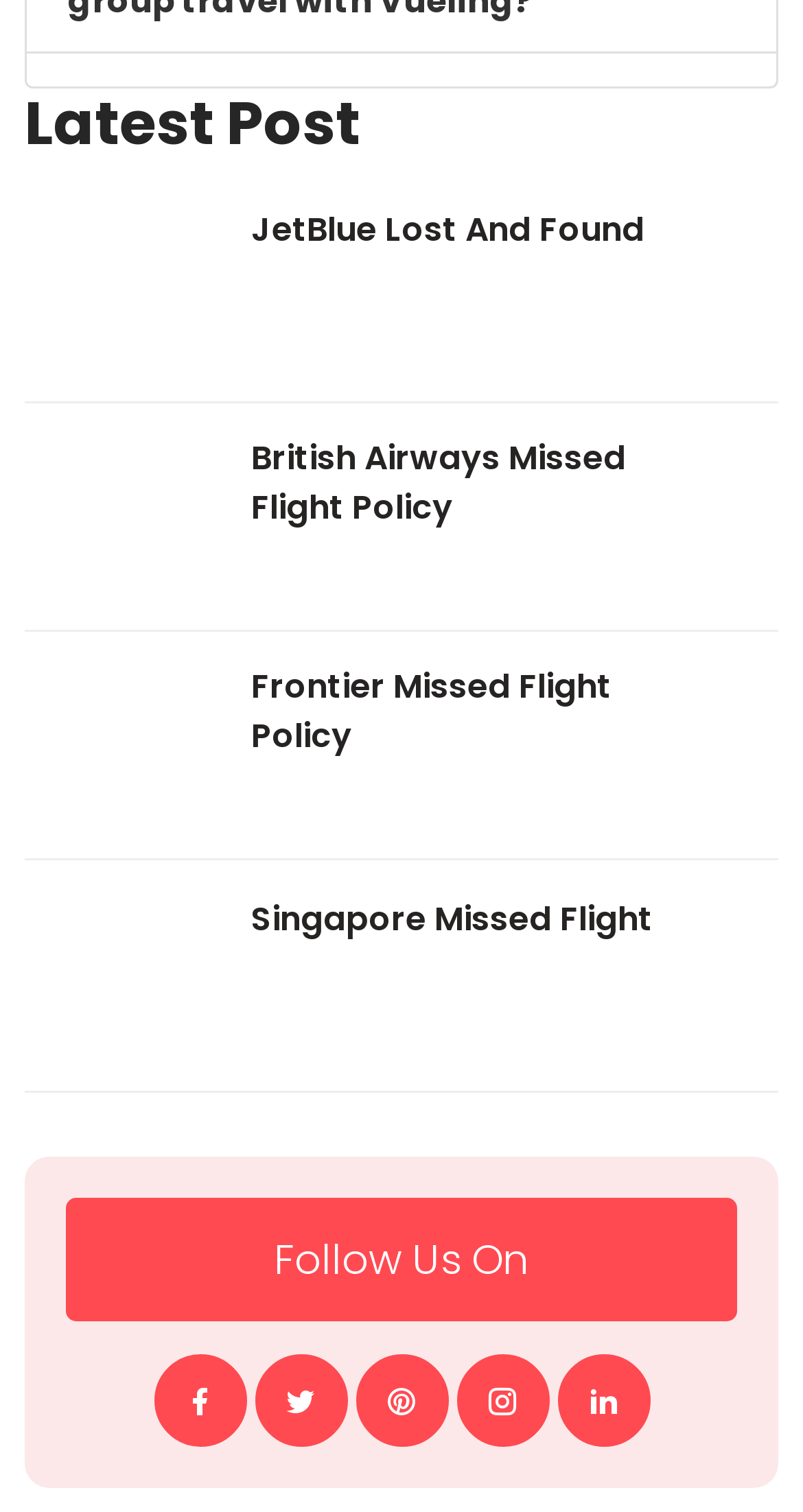Using details from the image, please answer the following question comprehensively:
How many images are there on this page?

I counted the number of image elements, which are associated with the links 'JetBlue Lost And Found', 'British Airways Missed Flight', 'Frontier Missed Flight', 'Singapore Missed Flight', and two more. There are a total of 6 images on this page.